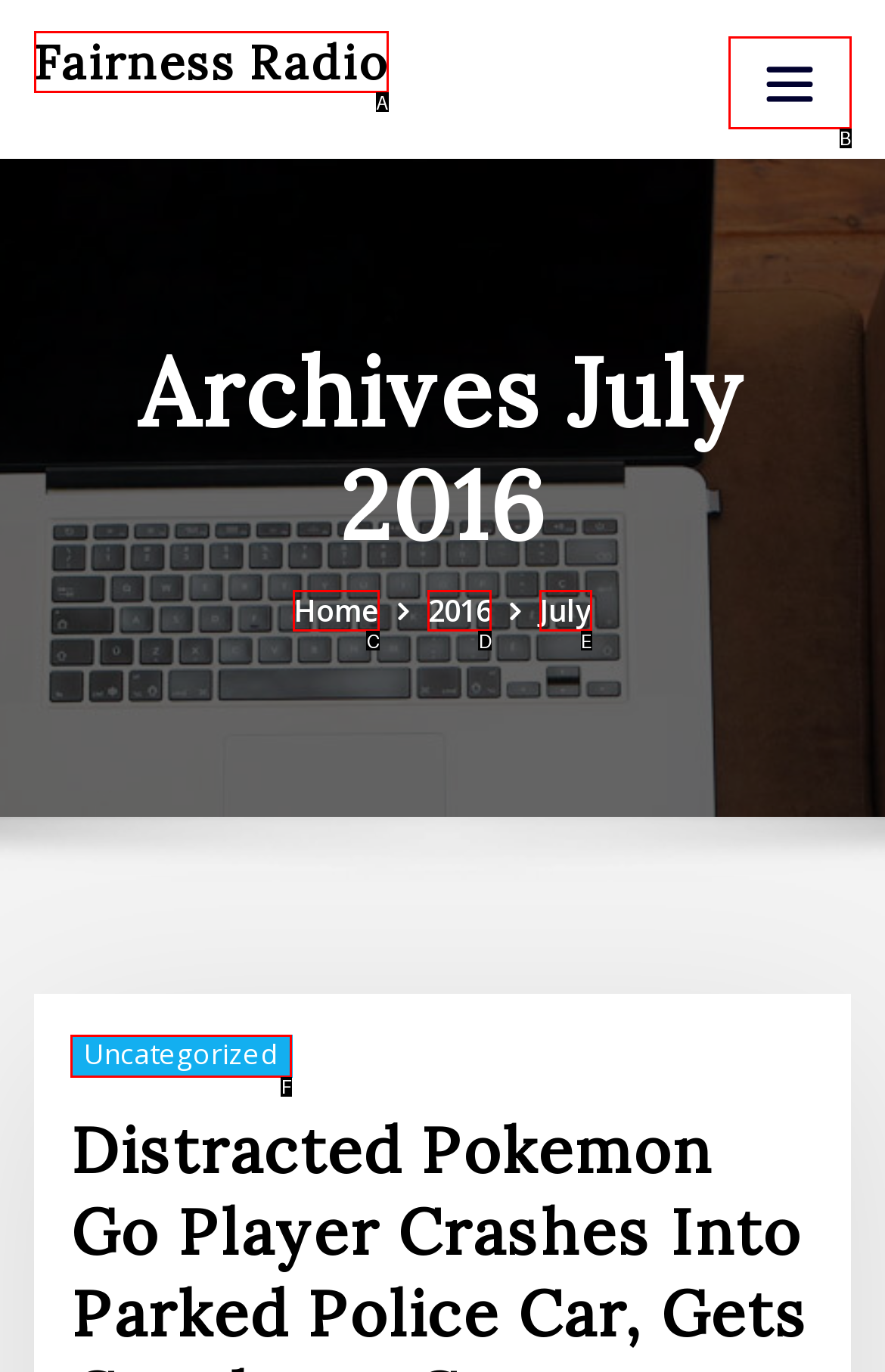From the provided options, pick the HTML element that matches the description: July. Respond with the letter corresponding to your choice.

E